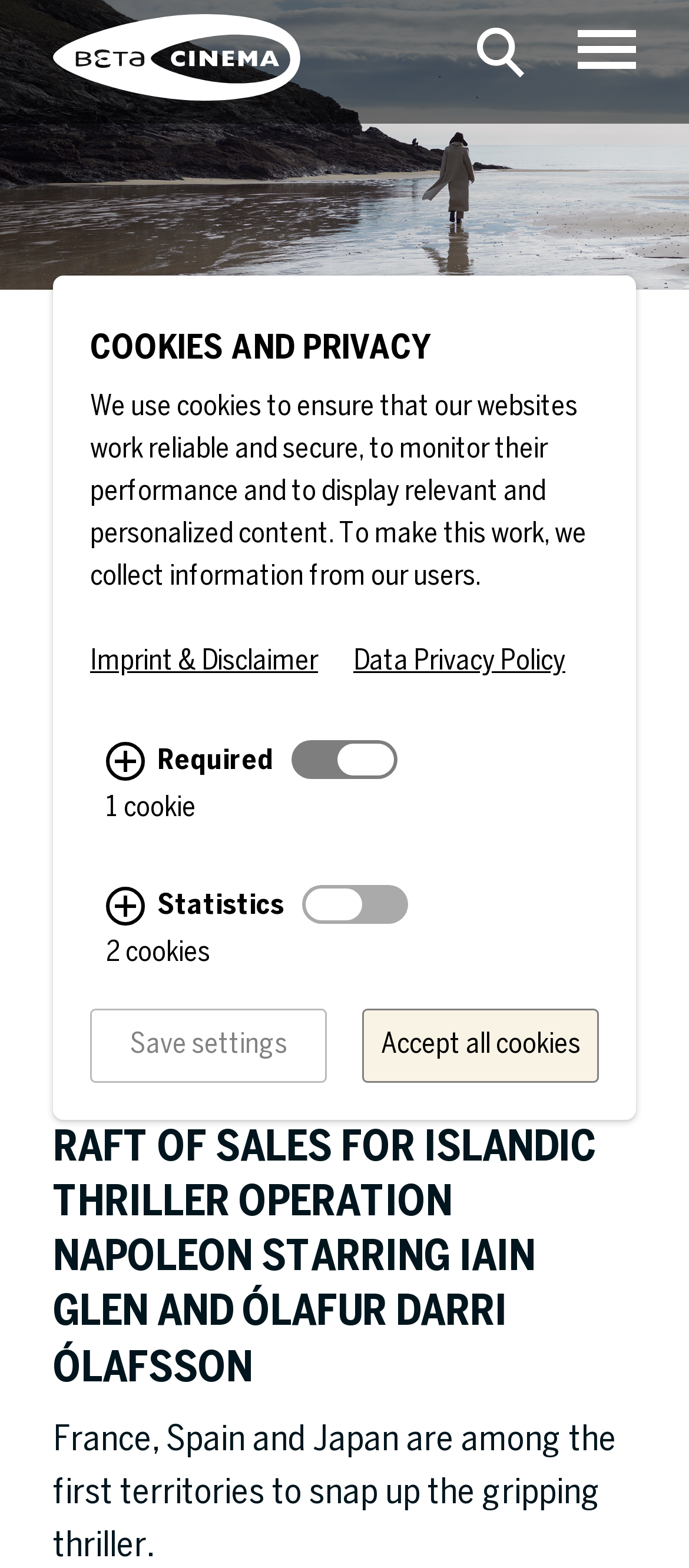Deliver a detailed narrative of the webpage's visual and textual elements.

The webpage is about news, with a prominent link to "Beta Cinema" at the top left, accompanied by an image with the same name. Below this, there is a large heading that reads "NEWS" spanning most of the width of the page. 

To the right of the "NEWS" heading, there is a smaller heading "COOKIES AND PRIVACY" followed by a paragraph of text explaining the use of cookies on the website. Below this, there are two links, "Imprint & Disclaimer" and "Data Privacy Policy", positioned side by side.

Underneath, there are two sections related to cookies. The first section has a generic label describing essential cookies, accompanied by a button, a "Required" label, and a "1 cookie" label. The second section has a generic label describing cookies related to site visits, browser types, etc., accompanied by a button, a "Statistics" label, and a "2 cookies" label. 

At the bottom of the page, there are two buttons, "Save settings" and "Accept all cookies", positioned side by side.